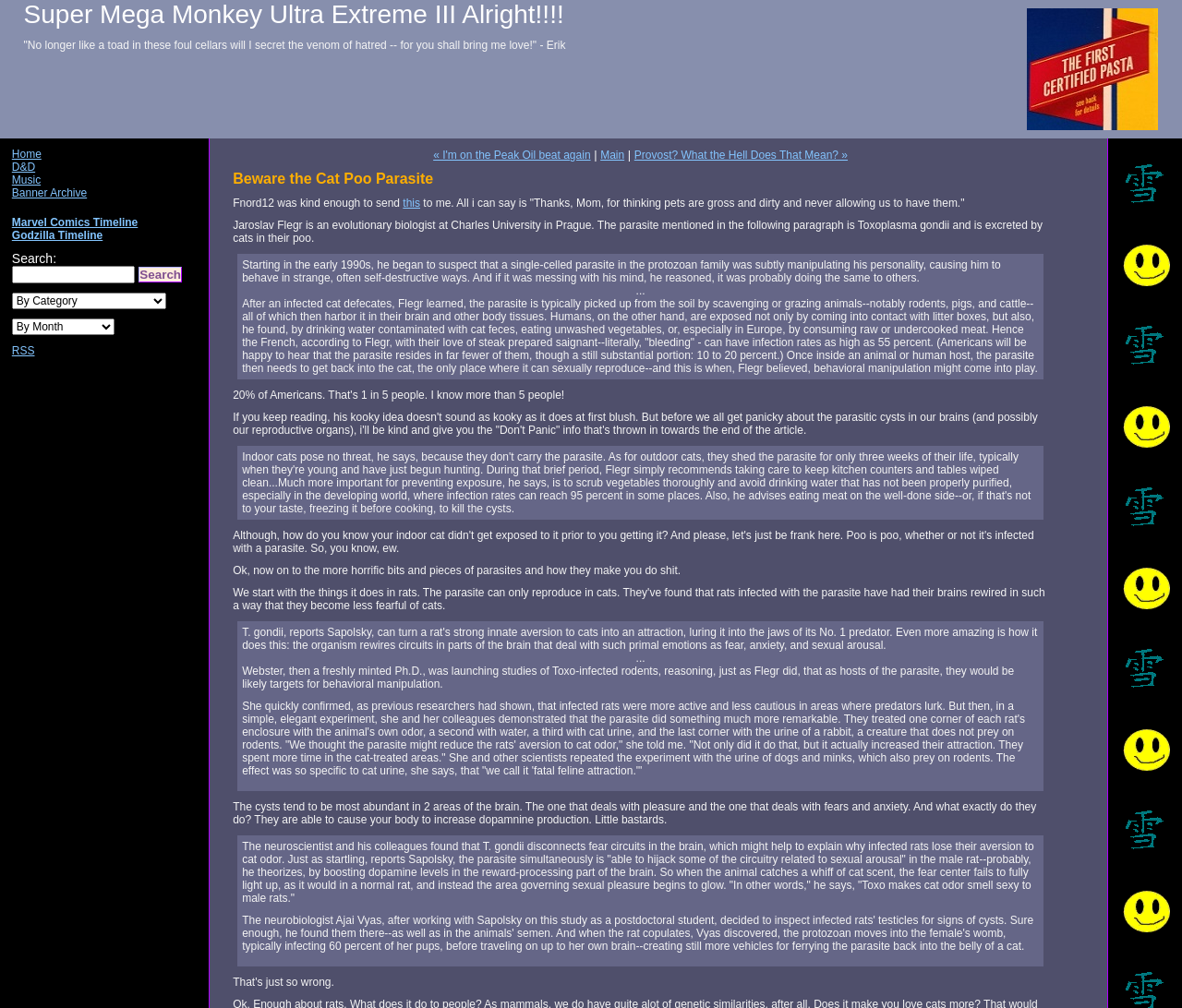What is the name of the parasite mentioned?
Look at the screenshot and provide an in-depth answer.

The question asks for the name of the parasite mentioned in the webpage. After carefully reading the webpage content, I found that the name 'Toxoplasma gondii' is mentioned as the parasite excreted by cats in their poo.